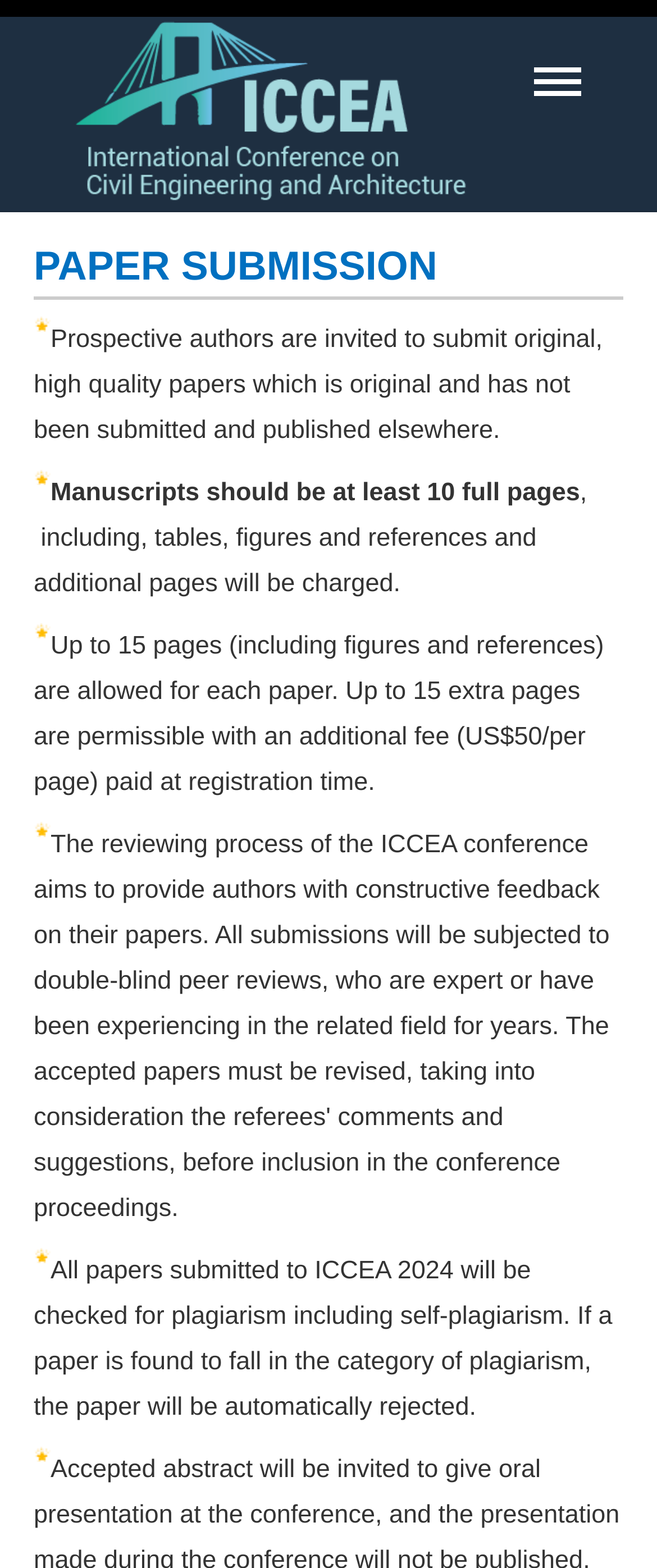What happens if a paper is found to be plagiarized?
Observe the image and answer the question with a one-word or short phrase response.

It will be rejected